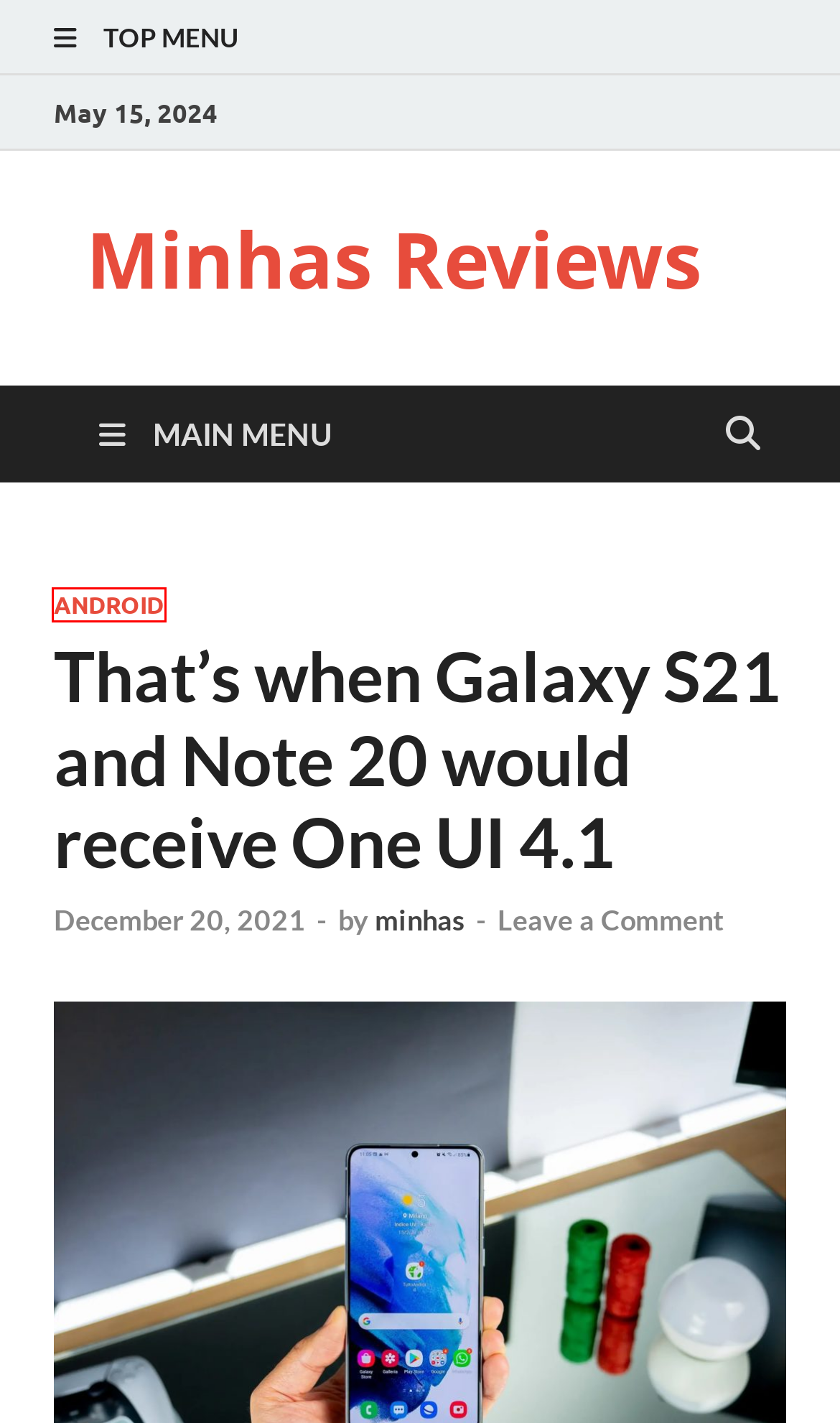You have a screenshot of a webpage with a red bounding box around a UI element. Determine which webpage description best matches the new webpage that results from clicking the element in the bounding box. Here are the candidates:
A. Sim Archives | Minhas Reviews
B. Minhas Reviews |
C. Galaxy S21 Archives | Minhas Reviews
D. Make Money Archives | Minhas Reviews
E. Free Internet Code 2022
F. Android Archives | Minhas Reviews
G. News Archives | Minhas Reviews
H. Jobs Archives | Minhas Reviews

F